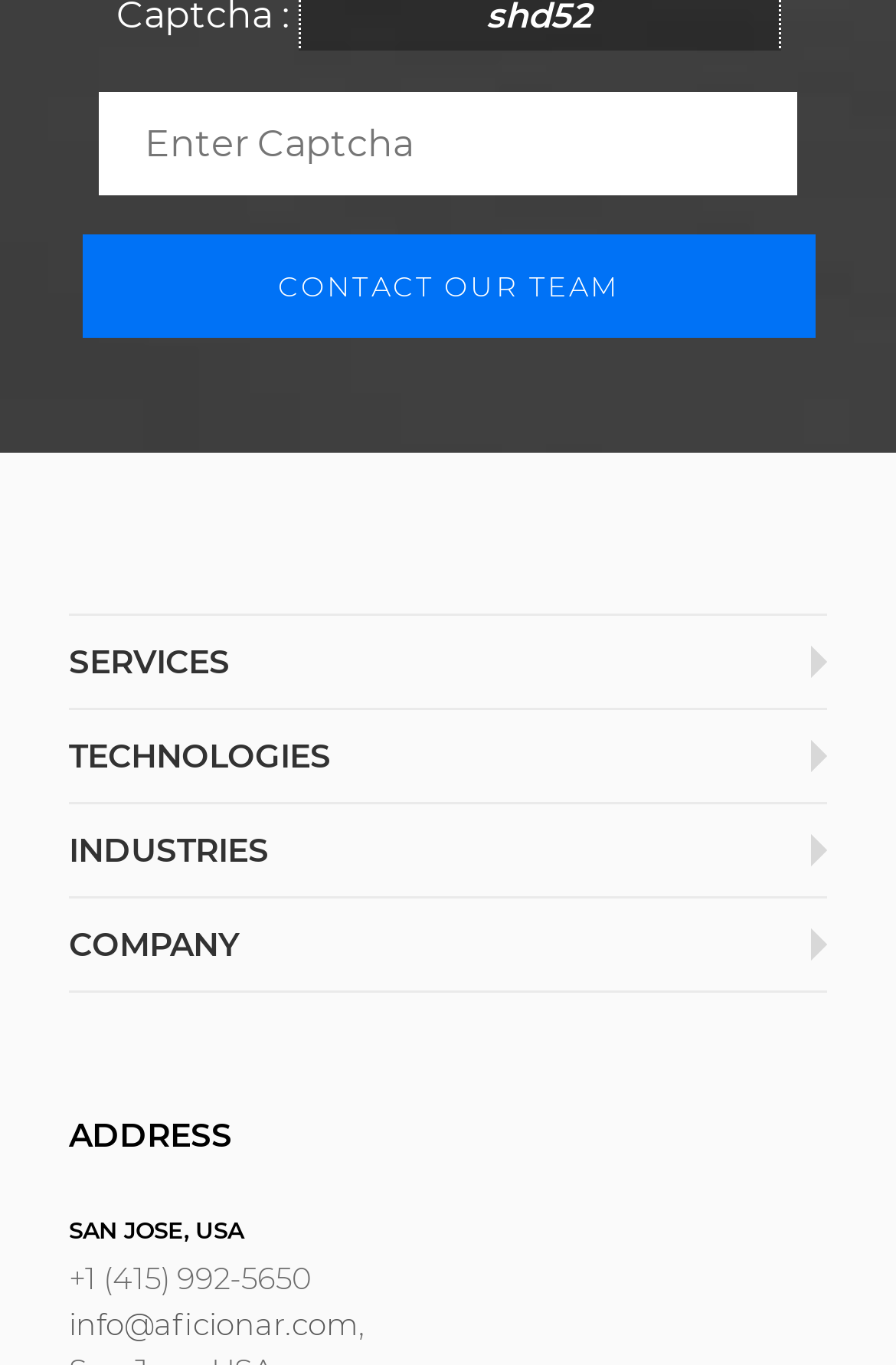Locate the bounding box coordinates of the item that should be clicked to fulfill the instruction: "Enter captcha".

[0.11, 0.067, 0.89, 0.143]